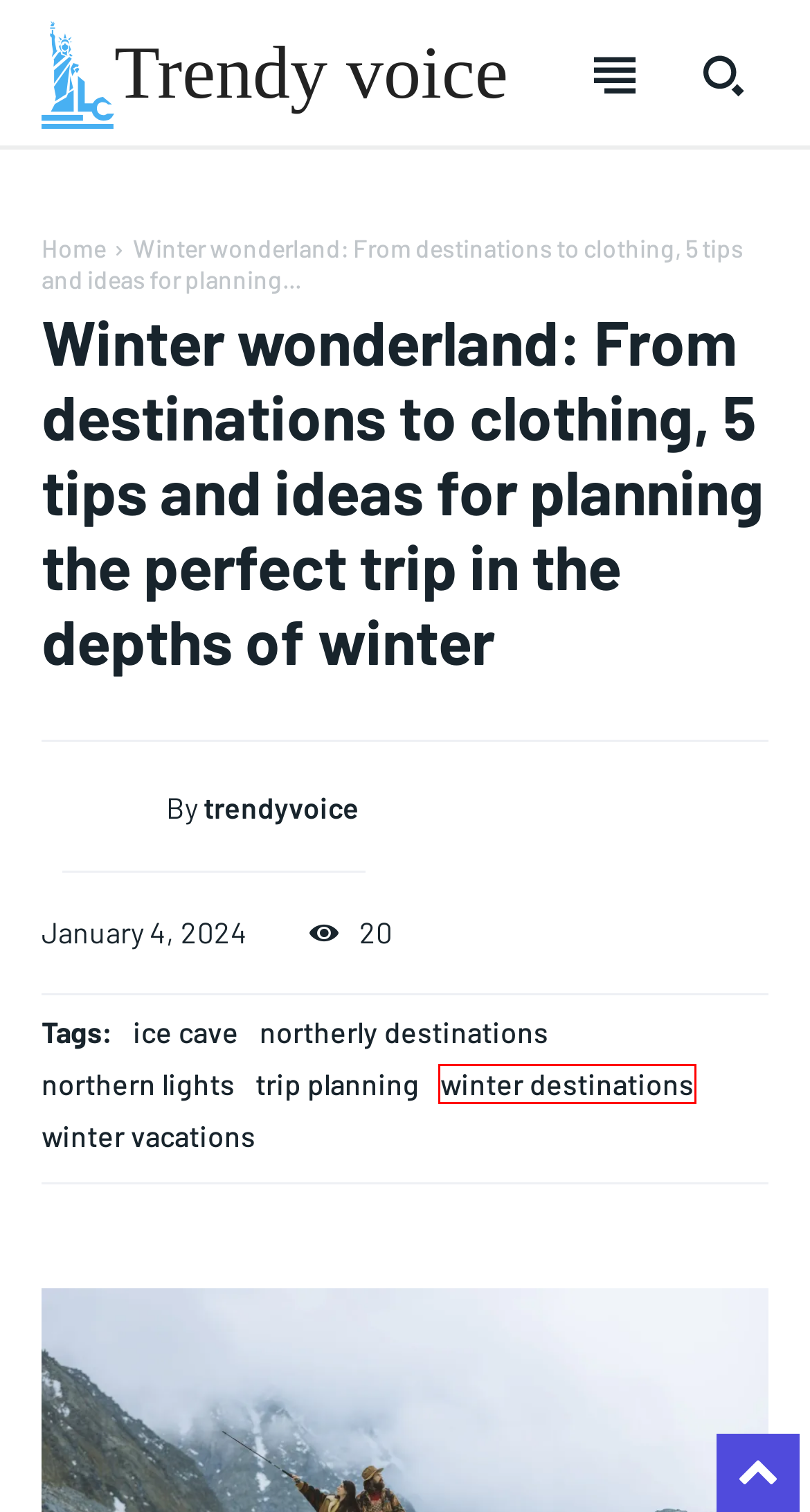You are presented with a screenshot of a webpage containing a red bounding box around a particular UI element. Select the best webpage description that matches the new webpage after clicking the element within the bounding box. Here are the candidates:
A. winter destinations - Trendy Voice
B. Login/Register - liberty_case - Trendy Voice
C. northerly destinations - Trendy Voice
D. trip planning - Trendy Voice
E. trendyvoice - Trendy Voice
F. northern lights - Trendy Voice
G. winter vacations - Trendy Voice
H. Homepage - Trendy Voice

A